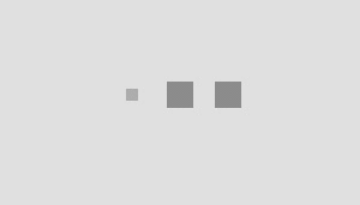Using the information from the screenshot, answer the following question thoroughly:
What is Priti Adani's net worth?

The caption explicitly states that Priti Adani's net worth is estimated to be Rs 8,327 crore, which is a significant aspect of her financial achievements mentioned in the article.